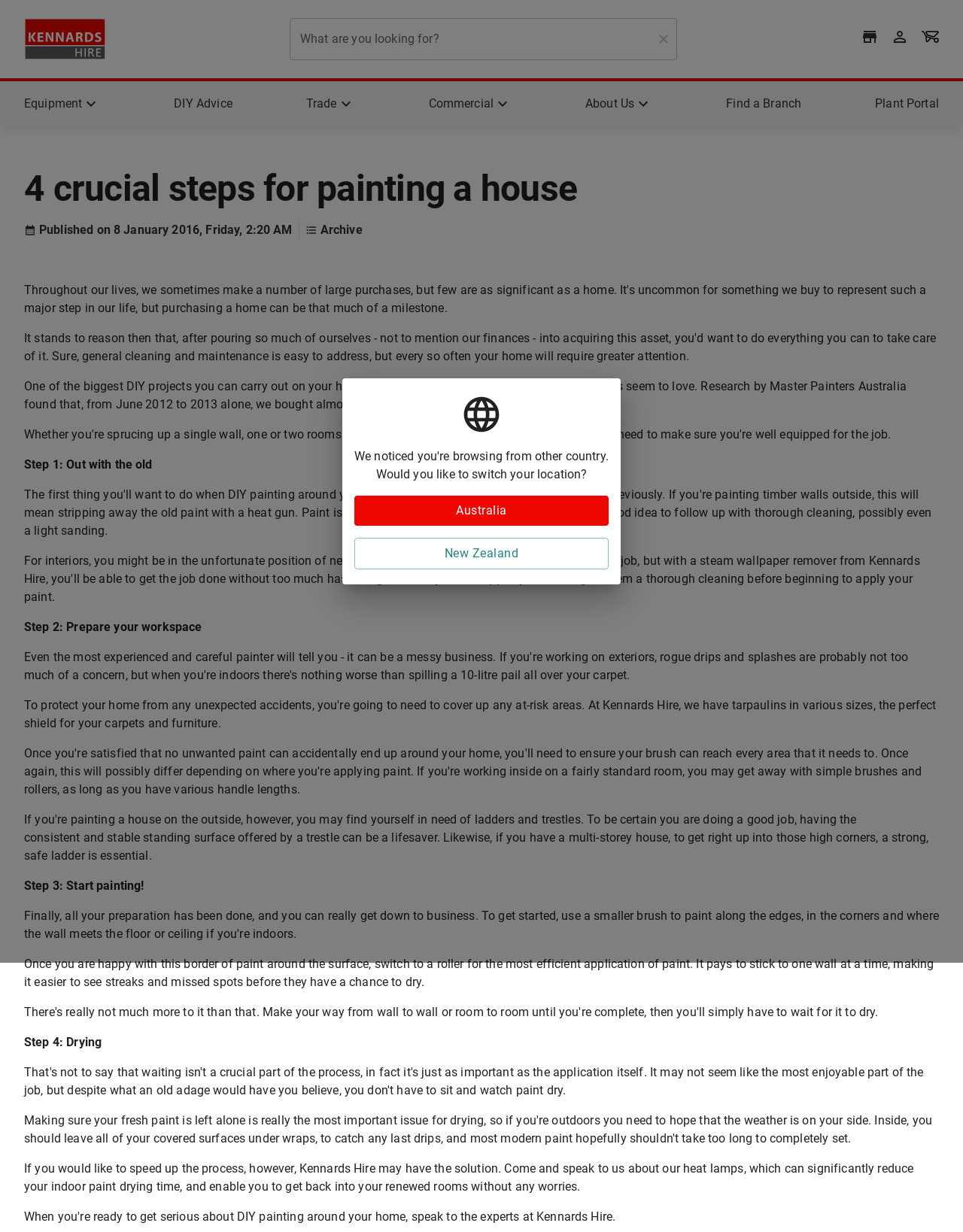Predict the bounding box coordinates of the area that should be clicked to accomplish the following instruction: "Visit the DIY Advice page". The bounding box coordinates should consist of four float numbers between 0 and 1, i.e., [left, top, right, bottom].

[0.181, 0.077, 0.241, 0.092]